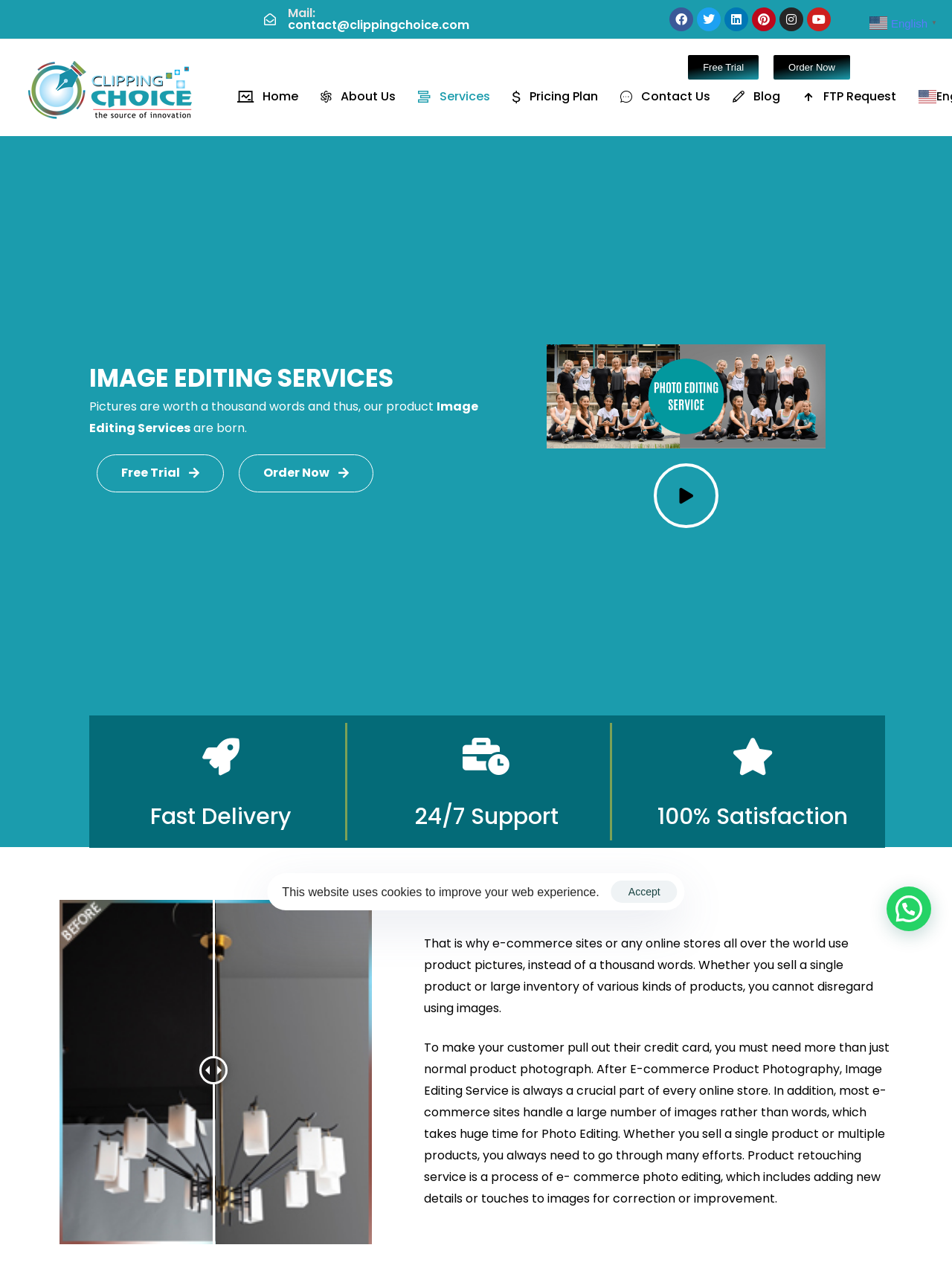Carefully observe the image and respond to the question with a detailed answer:
What is the main service offered by the company?

The main service can be inferred from the webpage's content, which mentions 'product image editing', 'retouching', 'masking', 'clipping', 'cropping', and 'resizing'.